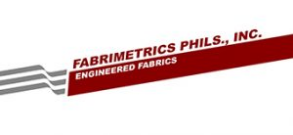Give a complete and detailed account of the image.

The image showcases the logo of Fabrimetrics Philippines Inc., prominently featuring the company name in bold red letters along with the tagline "Engineered Fabrics". The logo is designed with a modern aesthetic, incorporating dynamic gray lines that suggest movement and quality, reflecting the innovative spirit of the brand. Fabrimetrics Philippines Inc. specializes in producing high-quality engineered fabrics, catering to various applications, including shelter tents and other fabric-based solutions. This visual identity emphasizes the company's commitment to durability and performance in their fabric offerings.